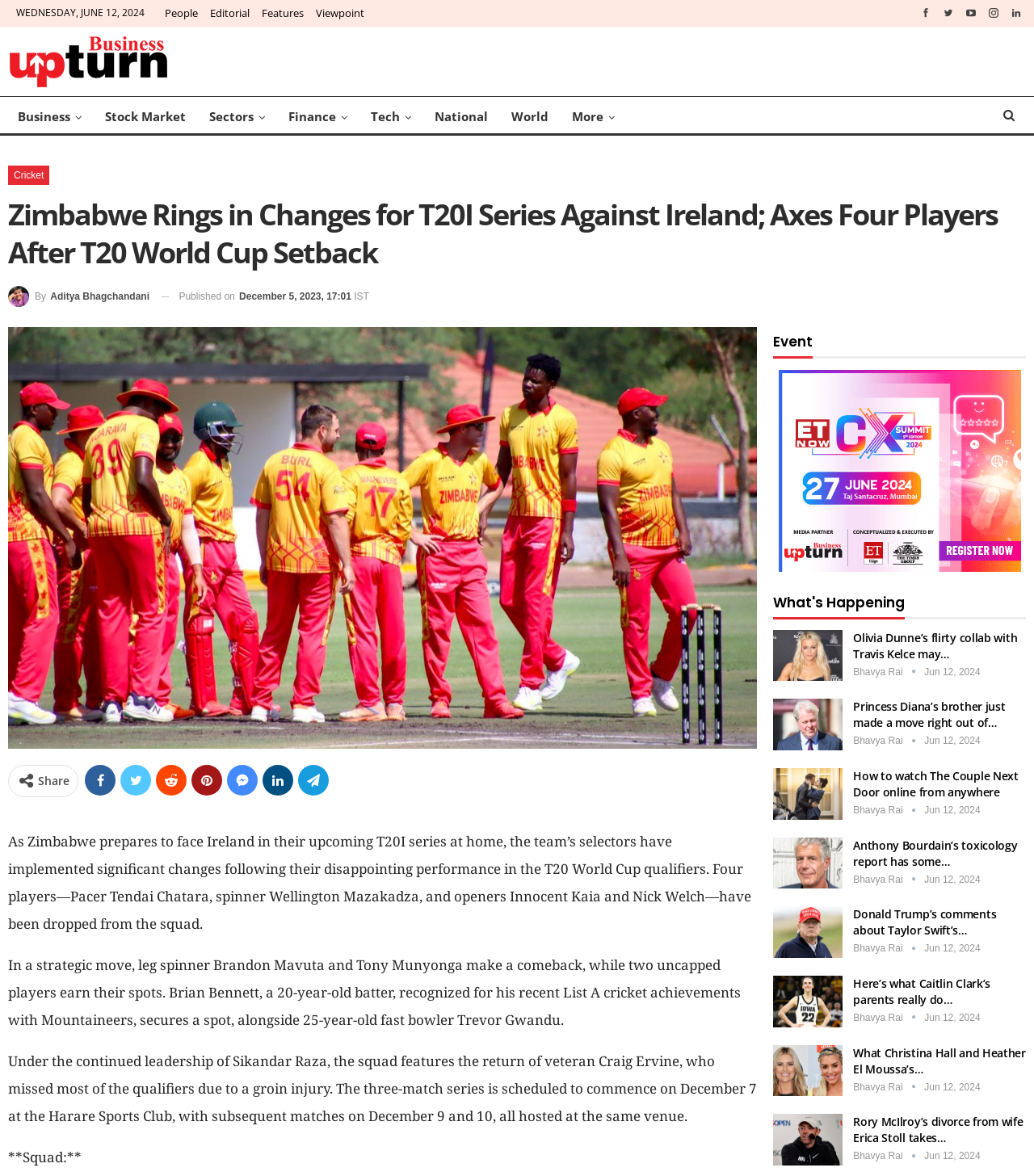Who is the captain of the Zimbabwe team?
Please answer using one word or phrase, based on the screenshot.

Sikandar Raza